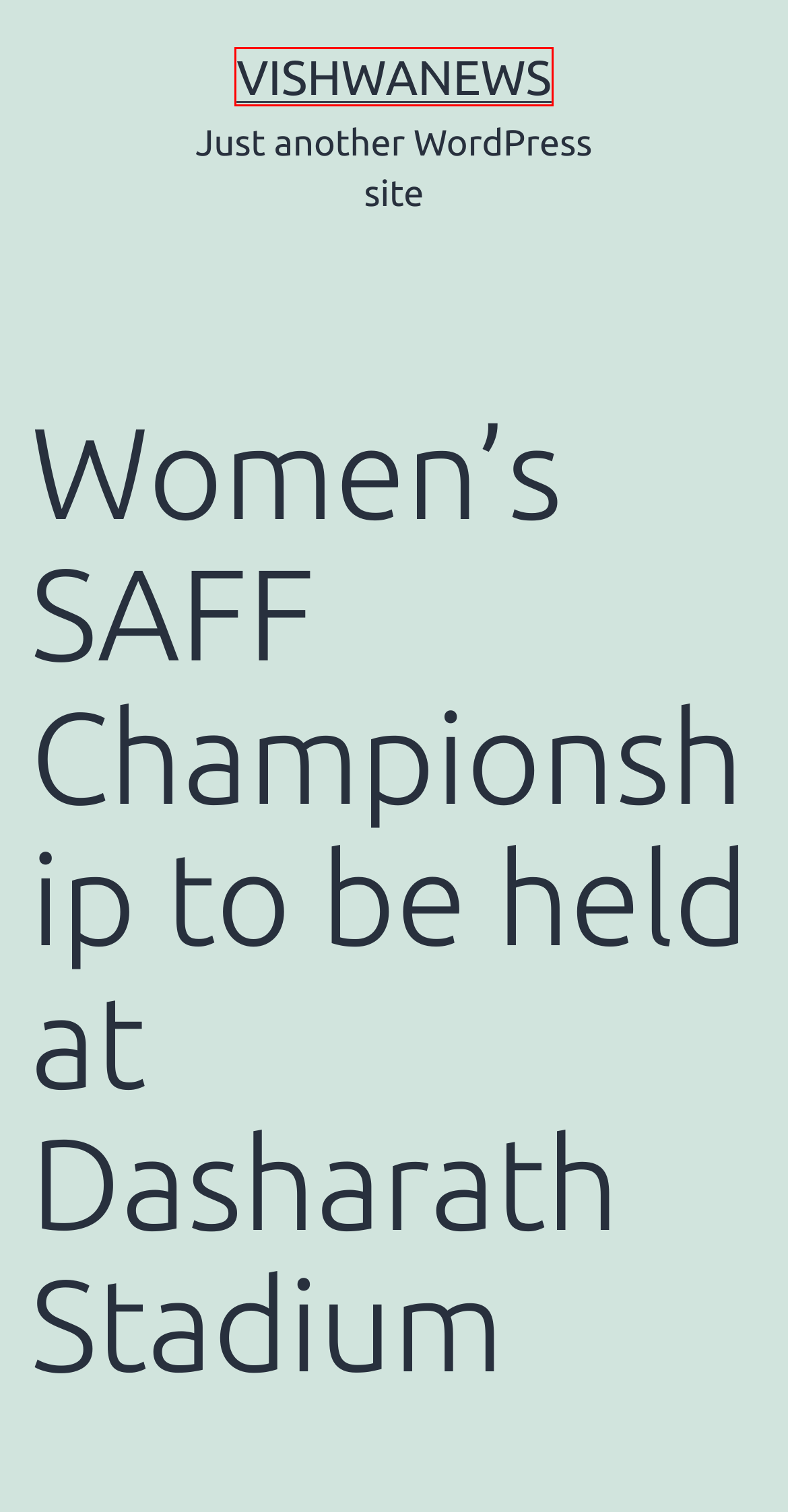You are provided with a screenshot of a webpage containing a red rectangle bounding box. Identify the webpage description that best matches the new webpage after the element in the bounding box is clicked. Here are the potential descriptions:
A. January 2021 – Vishwanews
B. Vishwanews – Just another WordPress site
C. August 2021 – Vishwanews
D. September 2023 – Vishwanews
E. January 2023 – Vishwanews
F. March 2021 – Vishwanews
G. Sports – Vishwanews
H. March 2024 – Vishwanews

B